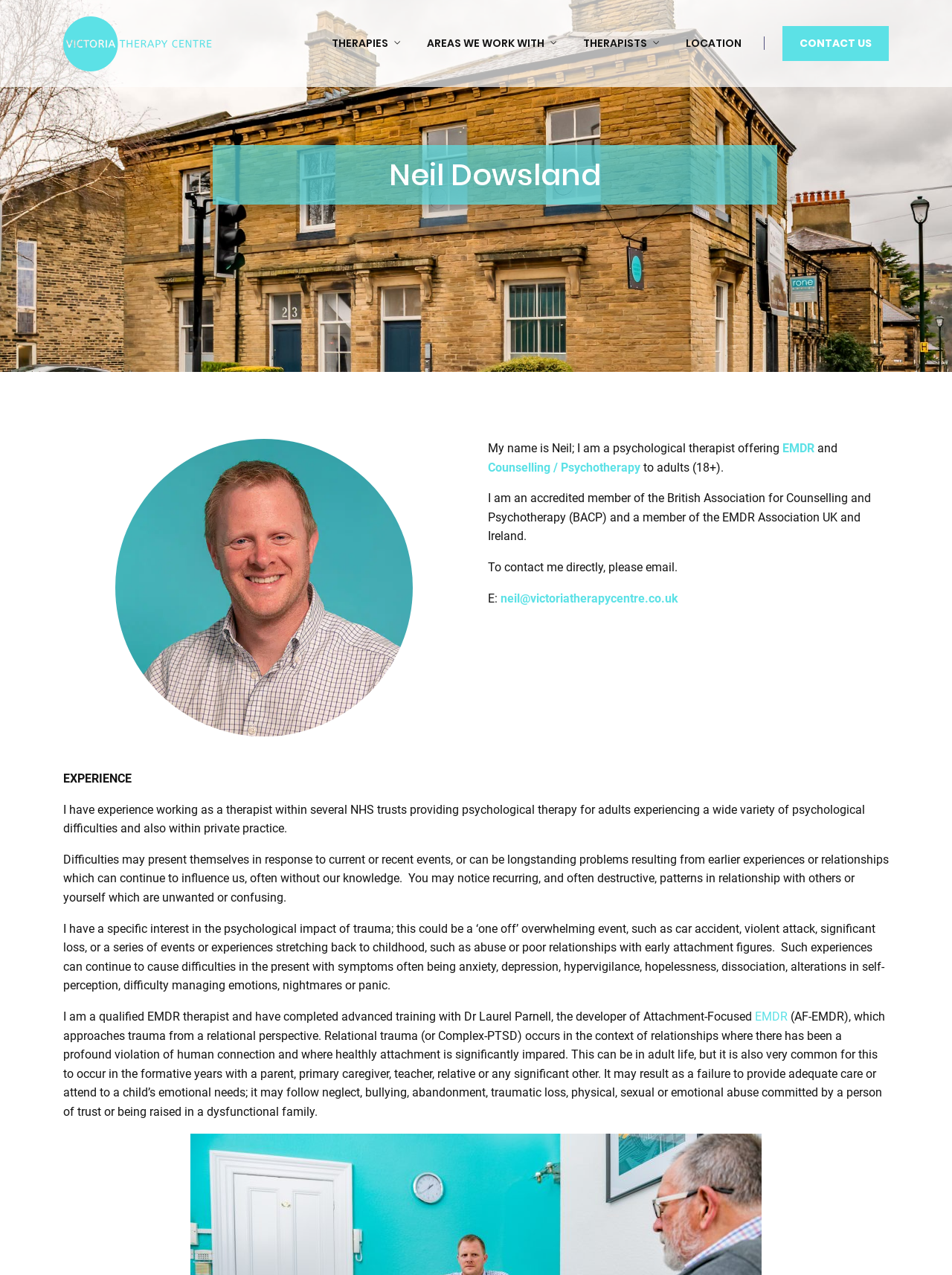Find the bounding box coordinates of the clickable region needed to perform the following instruction: "Learn more about EMDR therapy". The coordinates should be provided as four float numbers between 0 and 1, i.e., [left, top, right, bottom].

[0.793, 0.792, 0.827, 0.803]